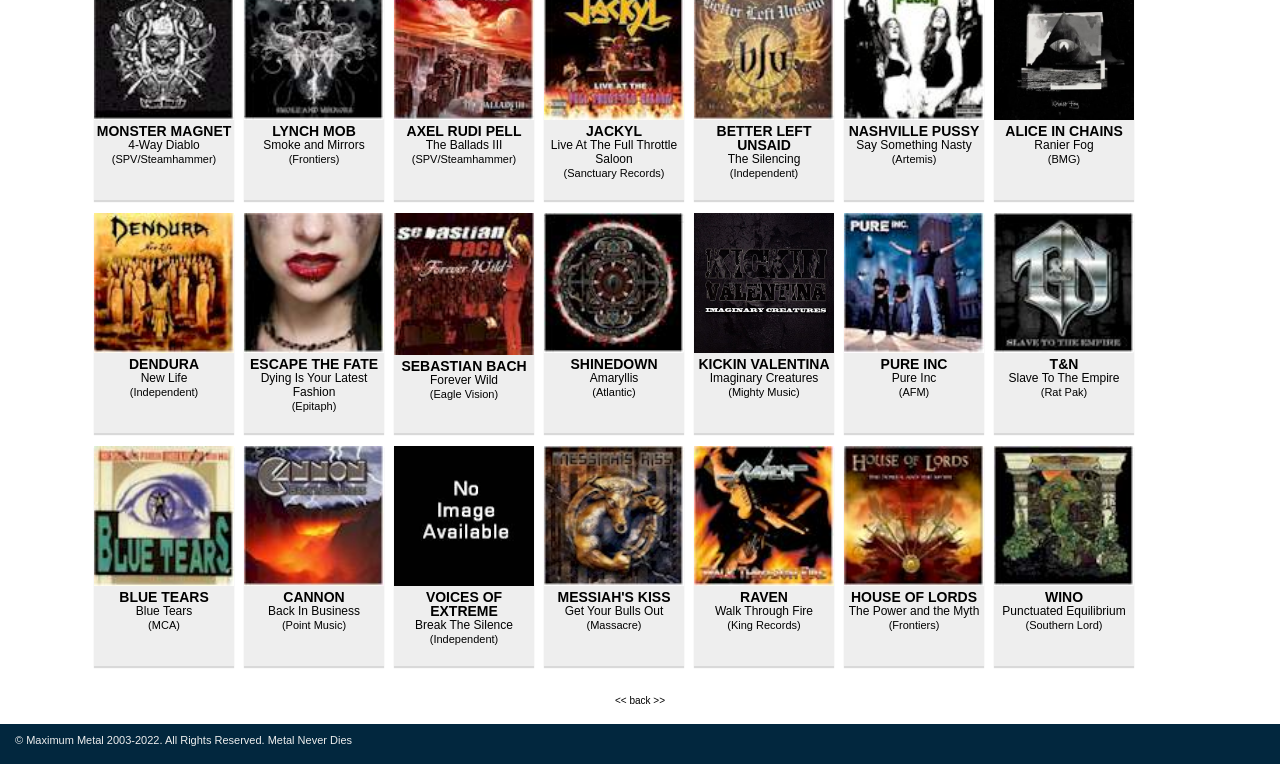Can you identify the bounding box coordinates of the clickable region needed to carry out this instruction: 'Check out NASHVILLE PUSSY's music'? The coordinates should be four float numbers within the range of 0 to 1, stated as [left, top, right, bottom].

[0.663, 0.159, 0.765, 0.18]